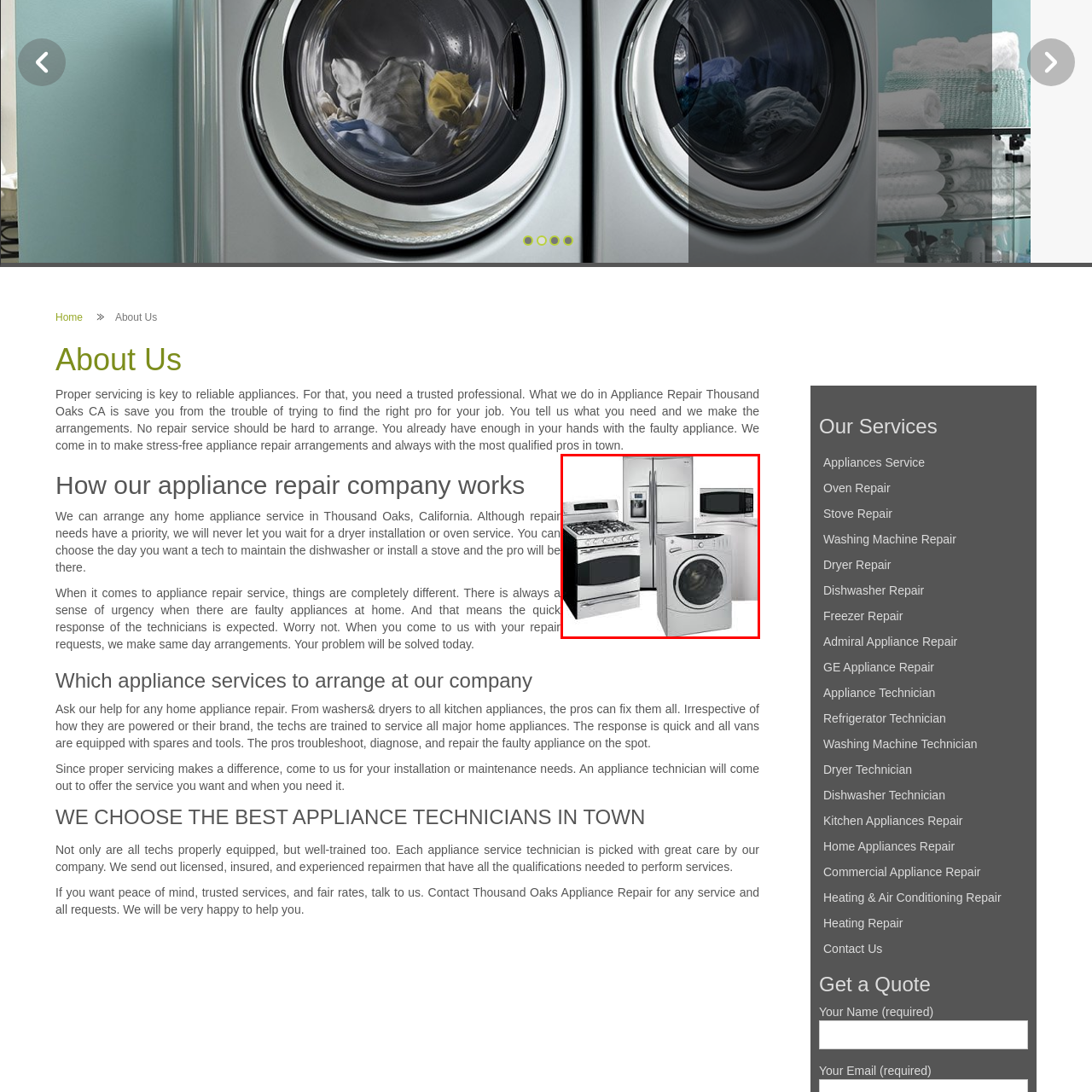View the part of the image marked by the red boundary and provide a one-word or short phrase answer to this question: 
What is the purpose of a professional appliance repair service?

To maintain and service appliances